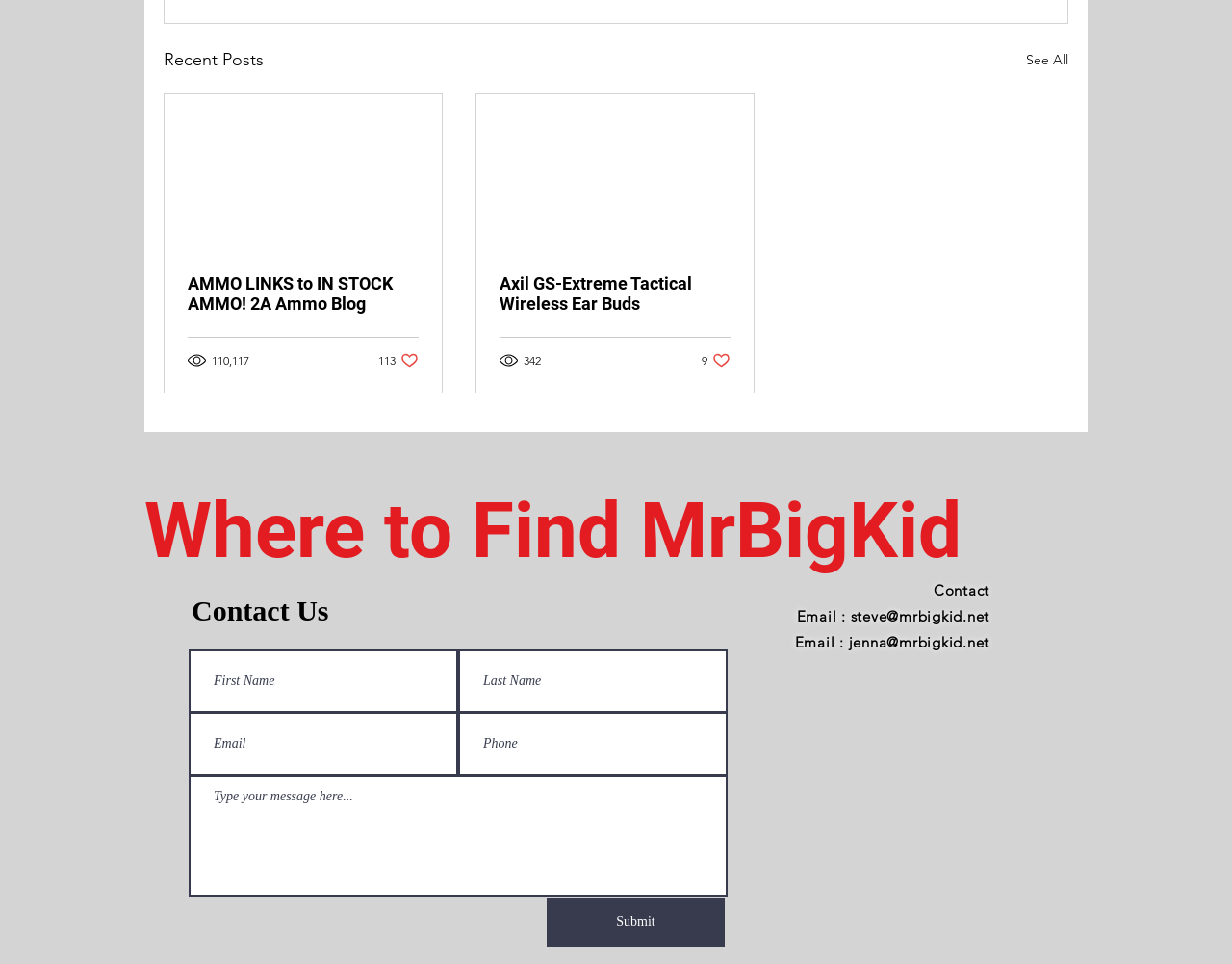Find the bounding box coordinates of the area that needs to be clicked in order to achieve the following instruction: "Click on the 'Submit' button". The coordinates should be specified as four float numbers between 0 and 1, i.e., [left, top, right, bottom].

[0.444, 0.931, 0.588, 0.982]